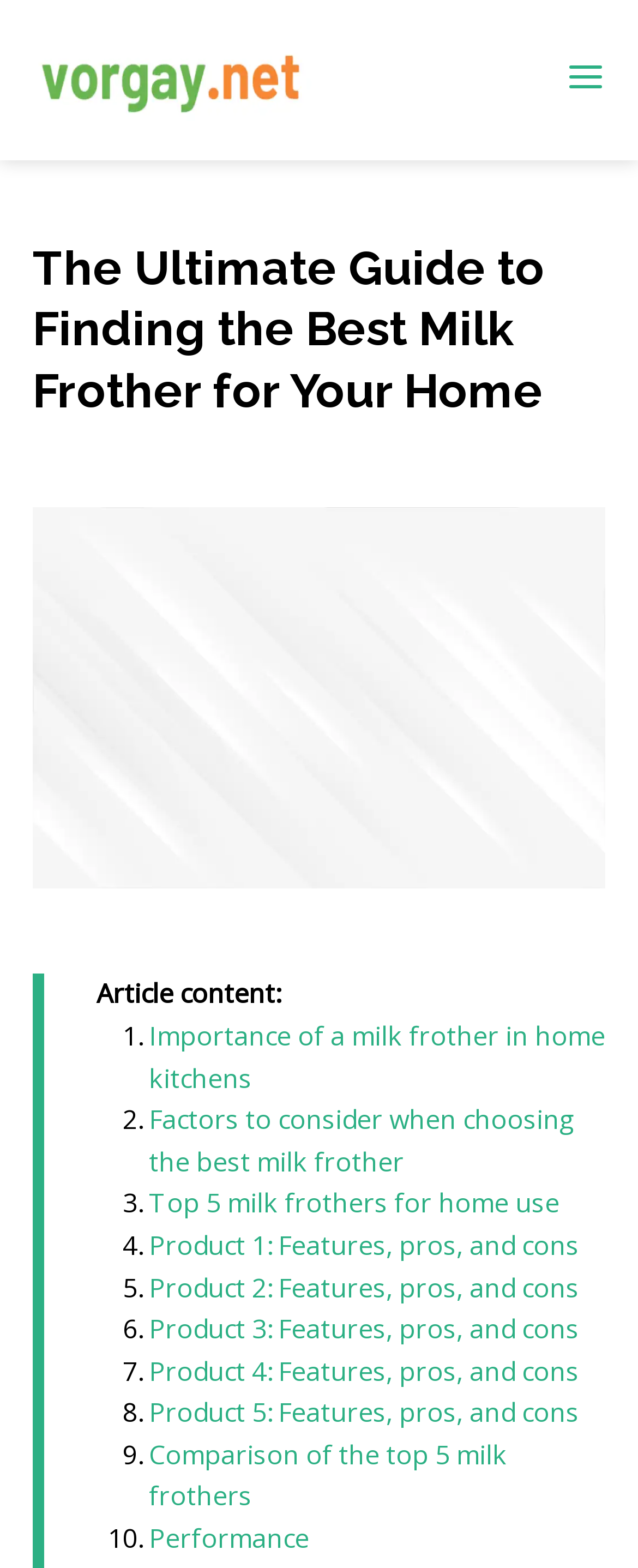Please find the top heading of the webpage and generate its text.

The Ultimate Guide to Finding the Best Milk Frother for Your Home